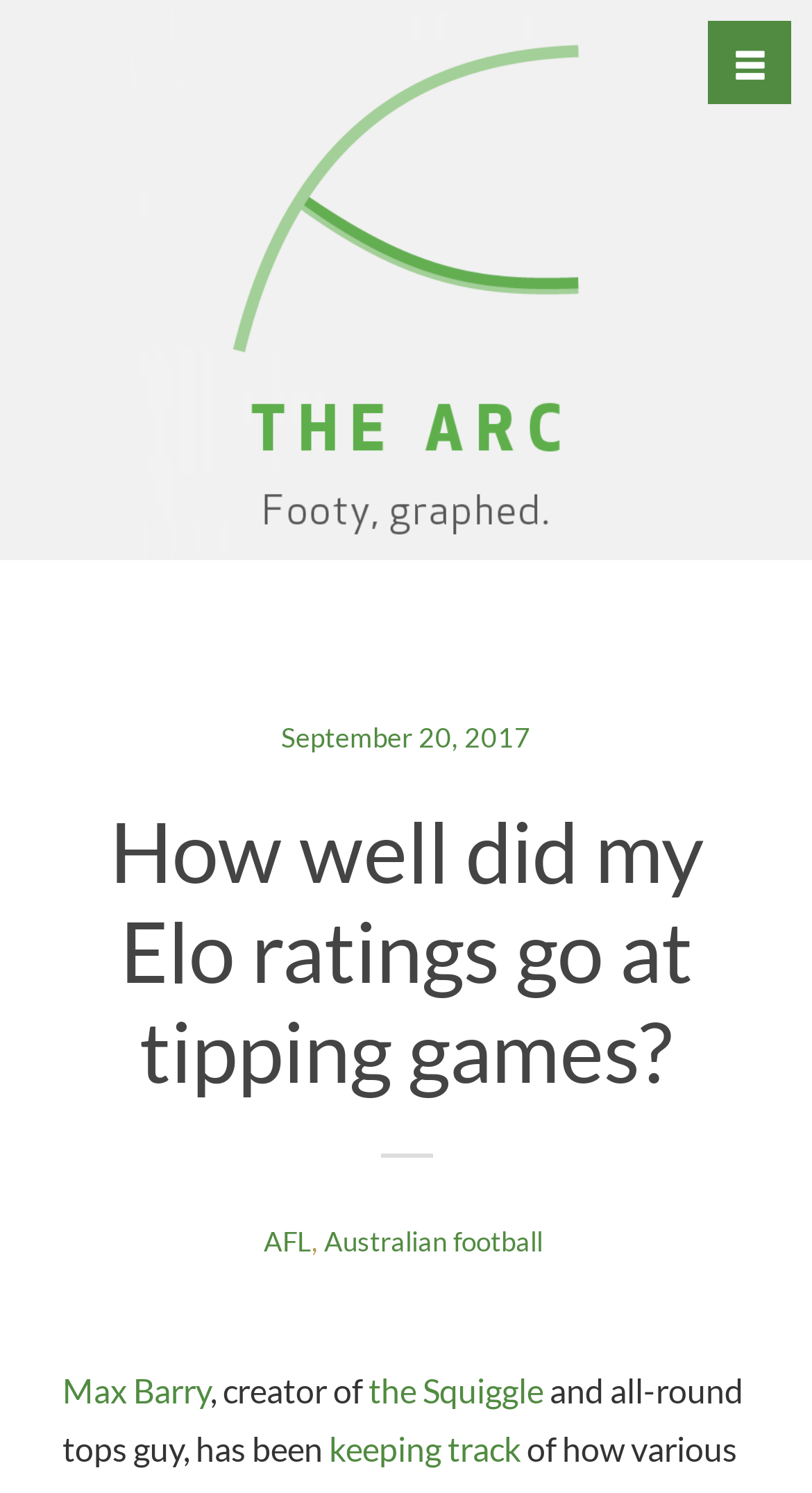Please find and report the bounding box coordinates of the element to click in order to perform the following action: "Check the post on September 20, 2017". The coordinates should be expressed as four float numbers between 0 and 1, in the format [left, top, right, bottom].

[0.346, 0.482, 0.654, 0.505]